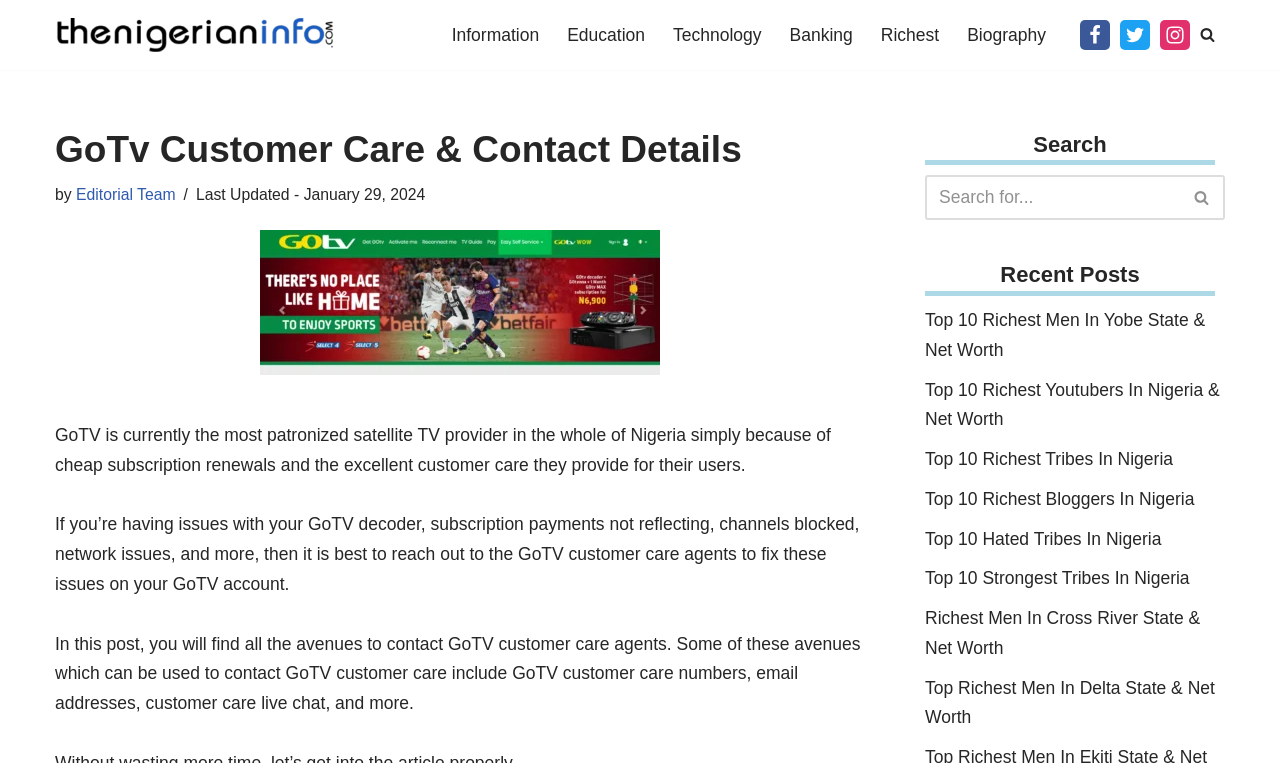Specify the bounding box coordinates of the element's region that should be clicked to achieve the following instruction: "Visit the 'Education' page". The bounding box coordinates consist of four float numbers between 0 and 1, in the format [left, top, right, bottom].

[0.443, 0.027, 0.504, 0.065]